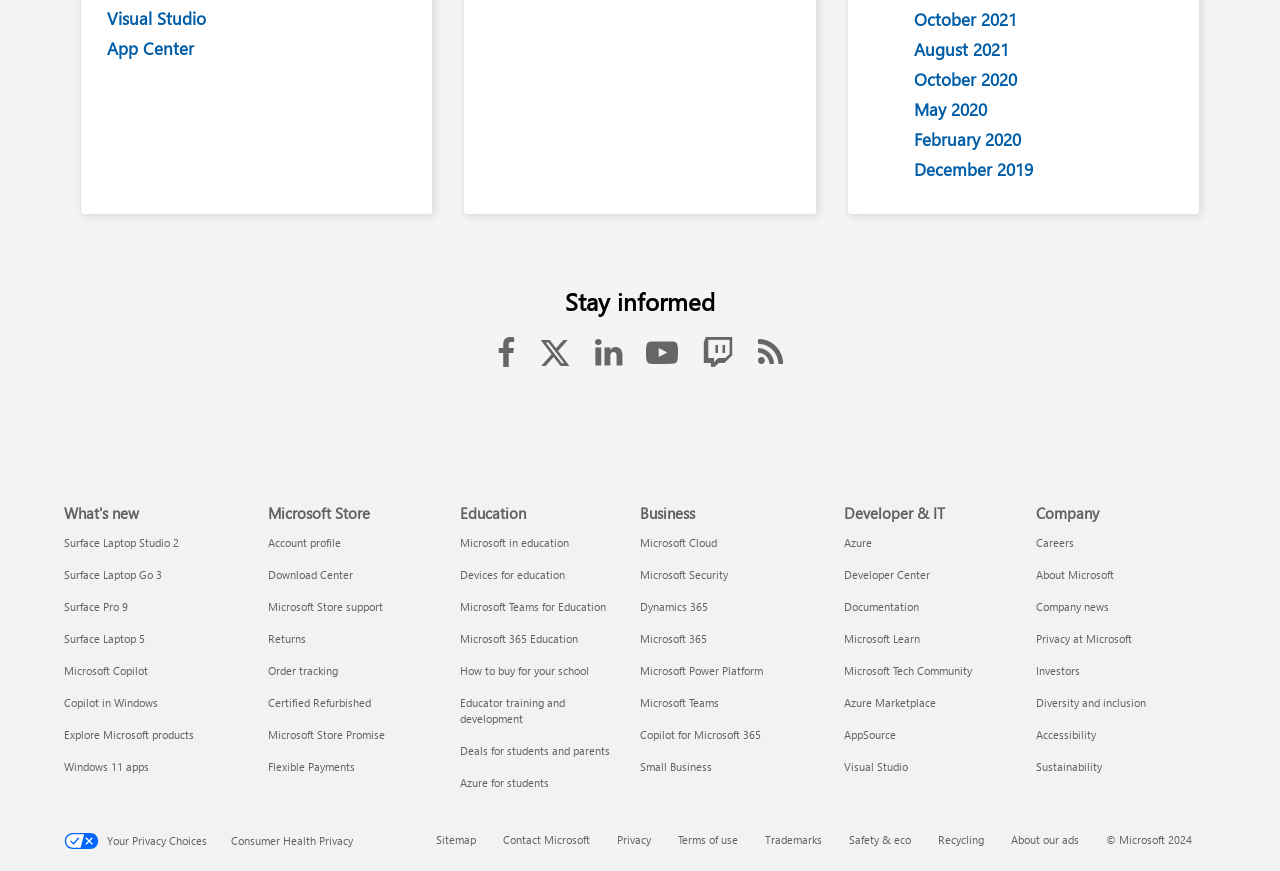Answer the question with a brief word or phrase:
How many links are there in the footer?

43